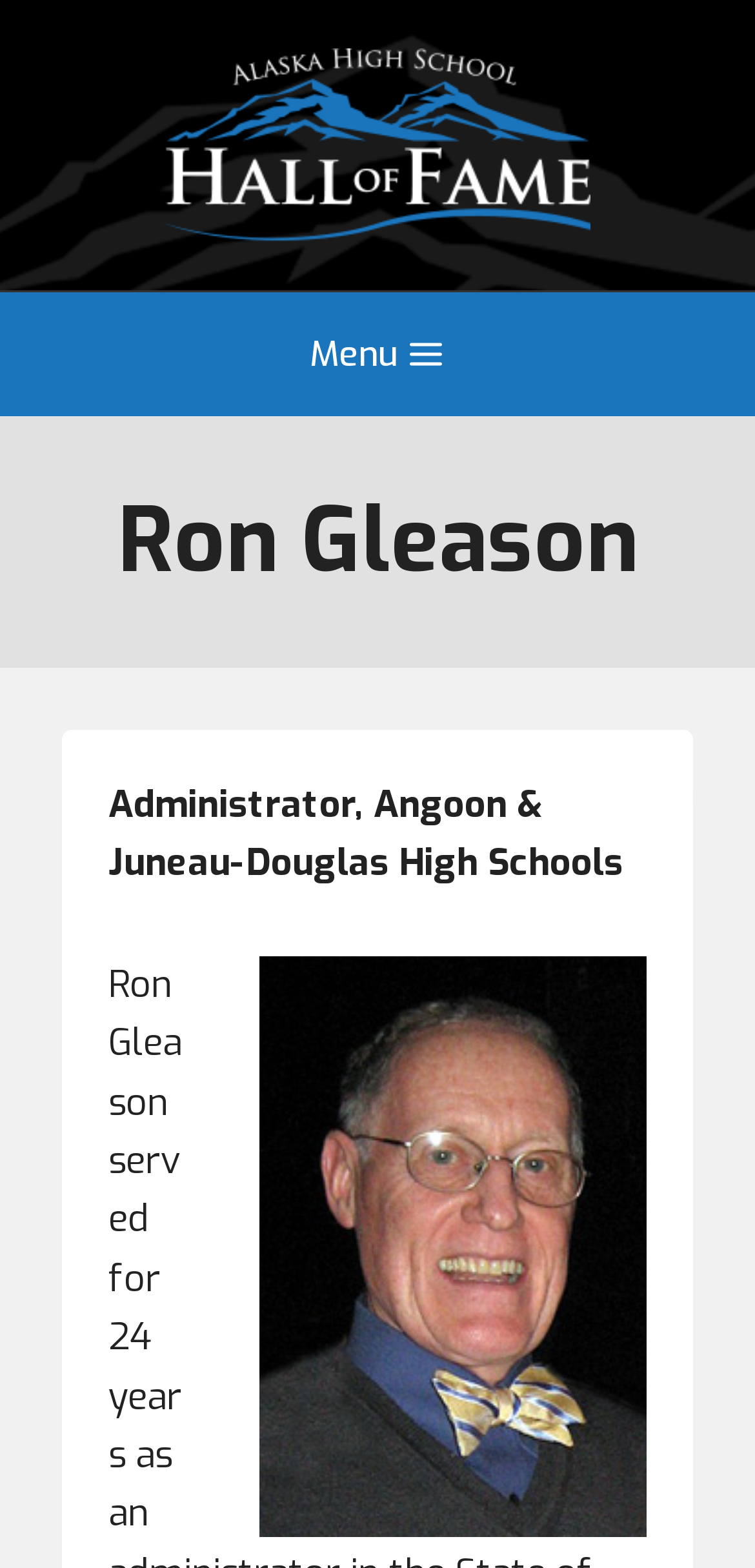Determine the bounding box for the described HTML element: "Menu Toggle Menu". Ensure the coordinates are four float numbers between 0 and 1 in the format [left, top, right, bottom].

[0.364, 0.201, 0.636, 0.25]